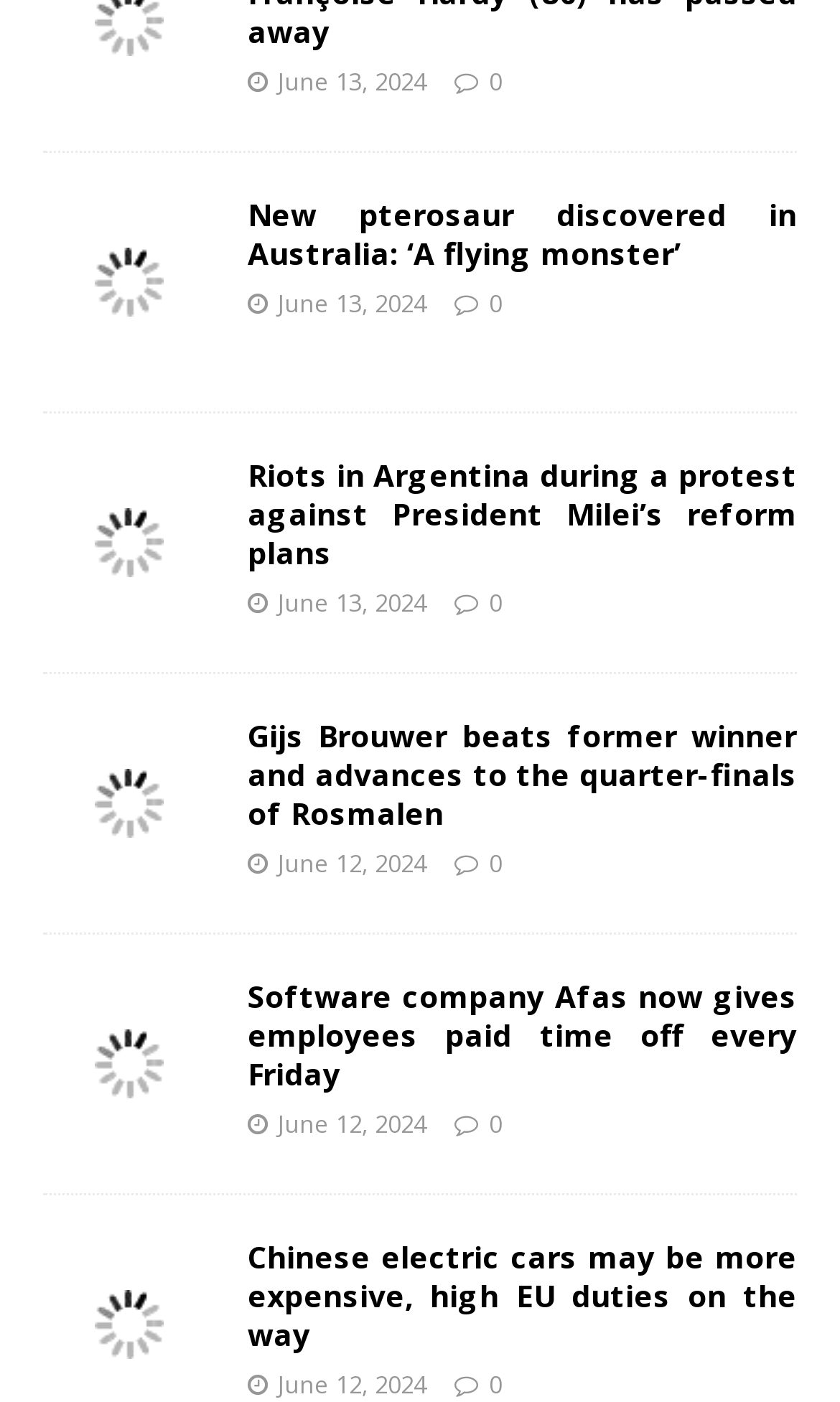Mark the bounding box of the element that matches the following description: "June 13, 2024".

[0.331, 0.042, 0.508, 0.065]